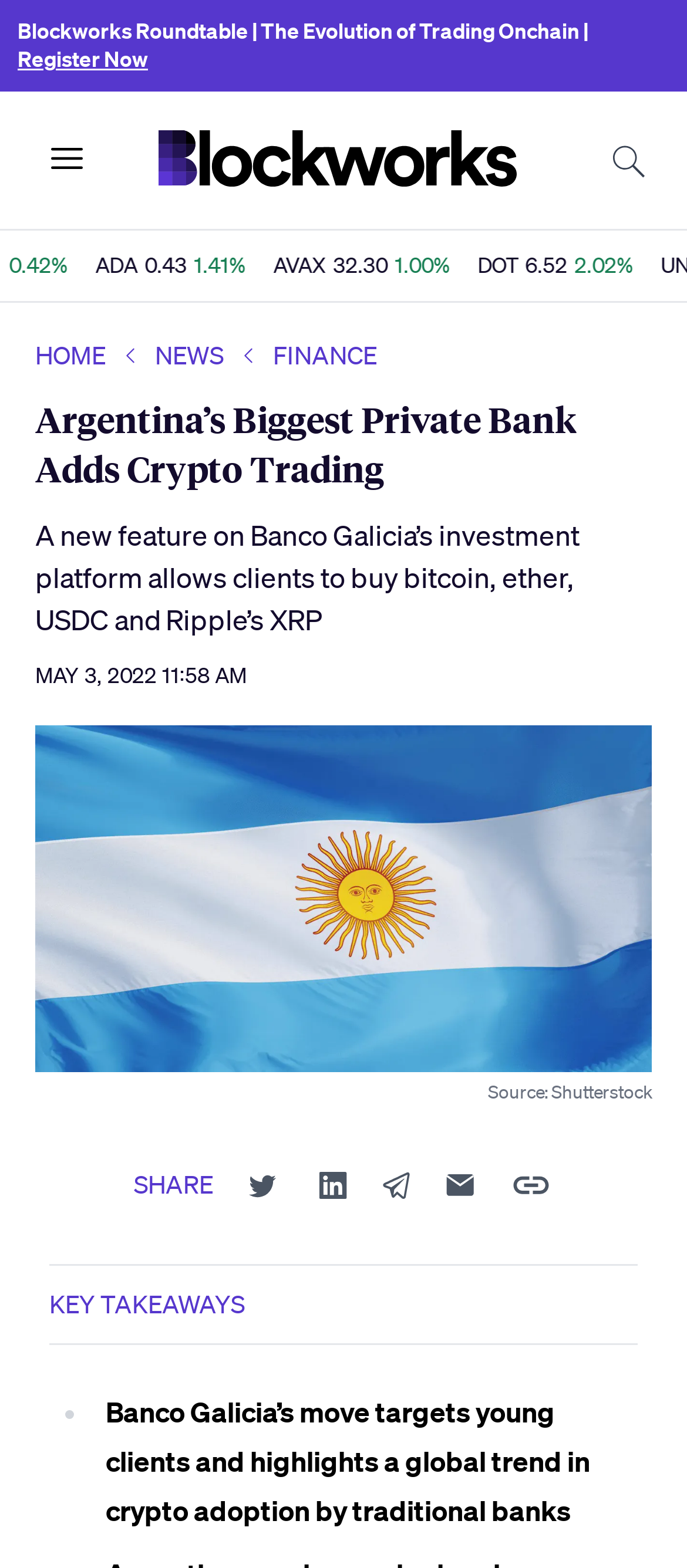What cryptocurrencies can clients buy on Banco Galicia's platform?
Utilize the image to construct a detailed and well-explained answer.

The answer can be found in the article's content, specifically in the sentence 'A new feature on Banco Galicia’s investment platform allows clients to buy bitcoin, ether, USDC and Ripple’s XRP'.